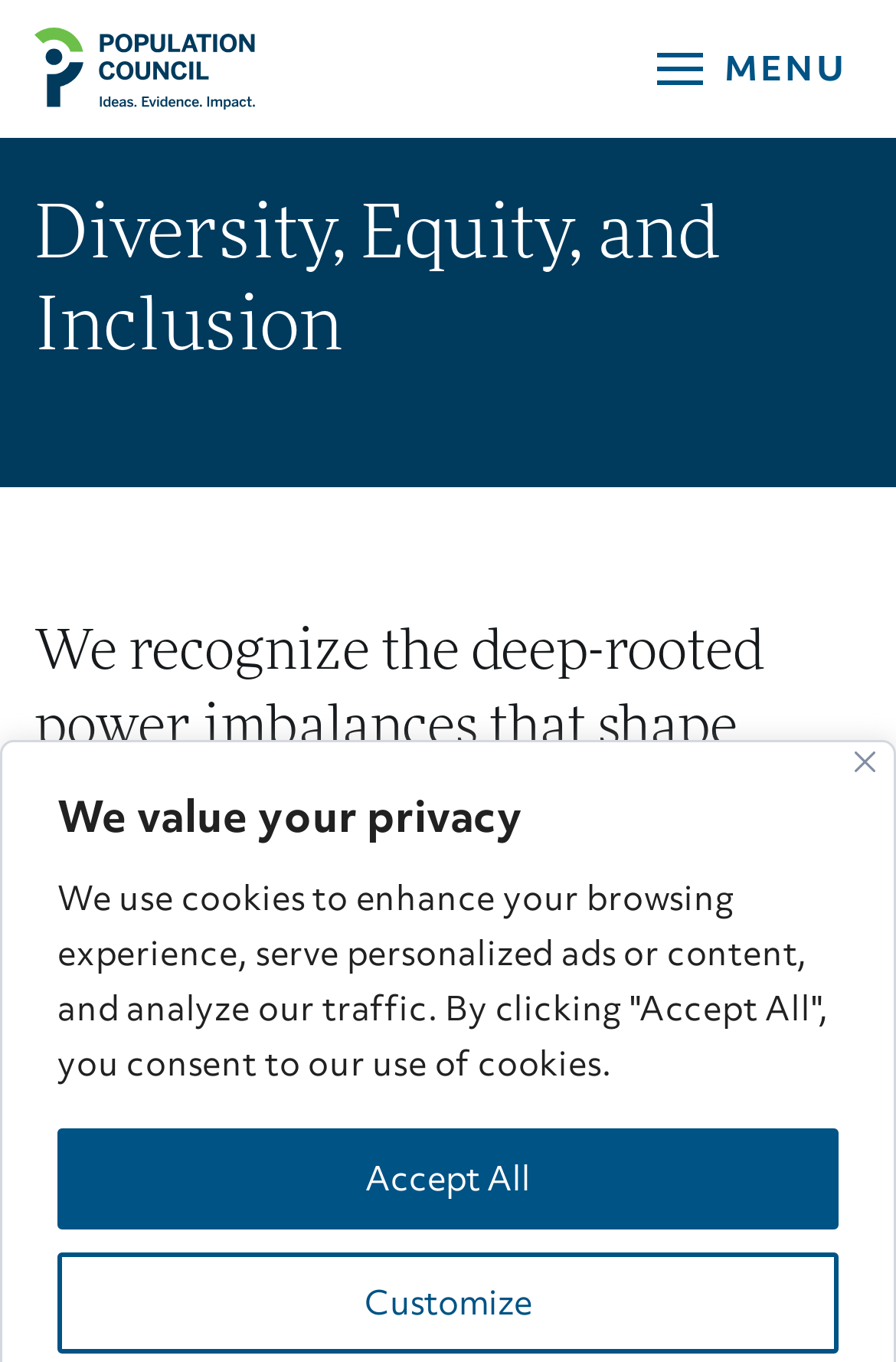From the element description Accept All, predict the bounding box coordinates of the UI element. The coordinates must be specified in the format (top-left x, top-left y, bottom-right x, bottom-right y) and should be within the 0 to 1 range.

[0.064, 0.828, 0.936, 0.903]